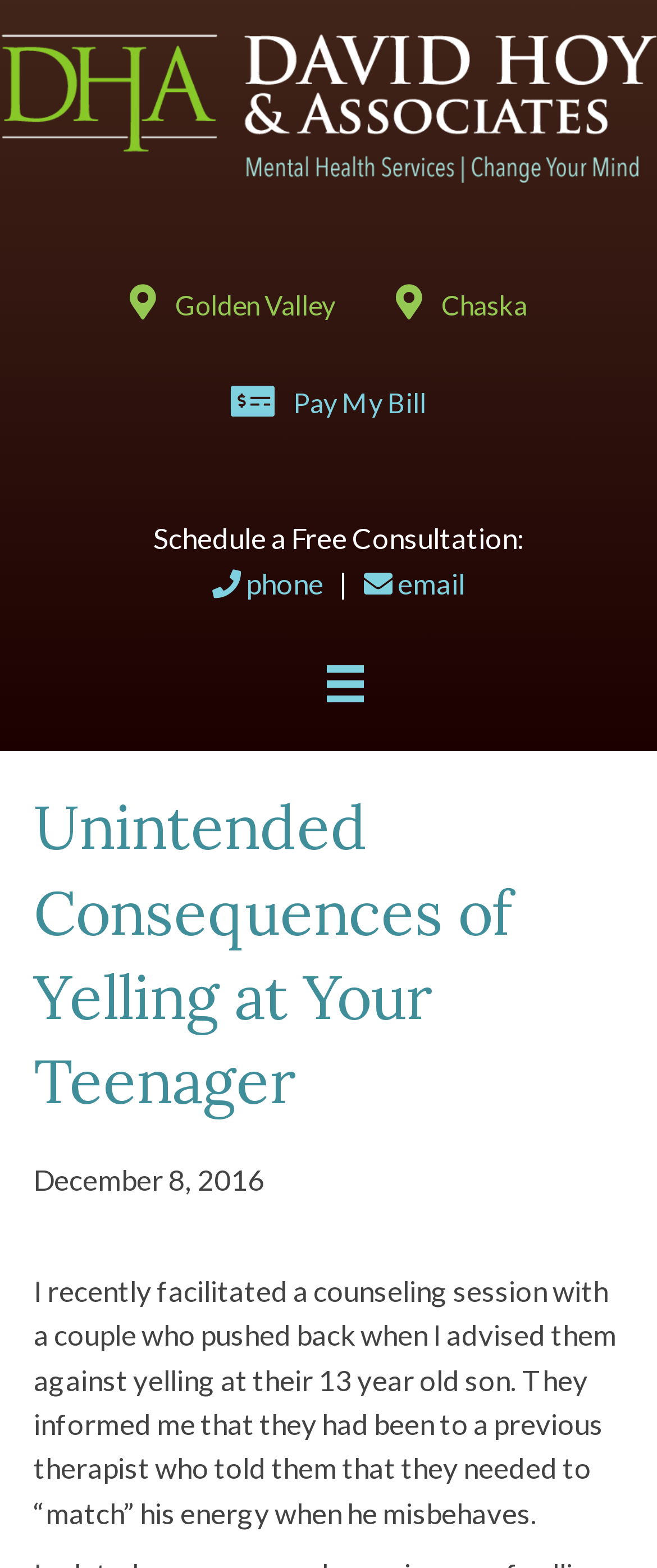How many links are in the header?
Based on the screenshot, provide your answer in one word or phrase.

3